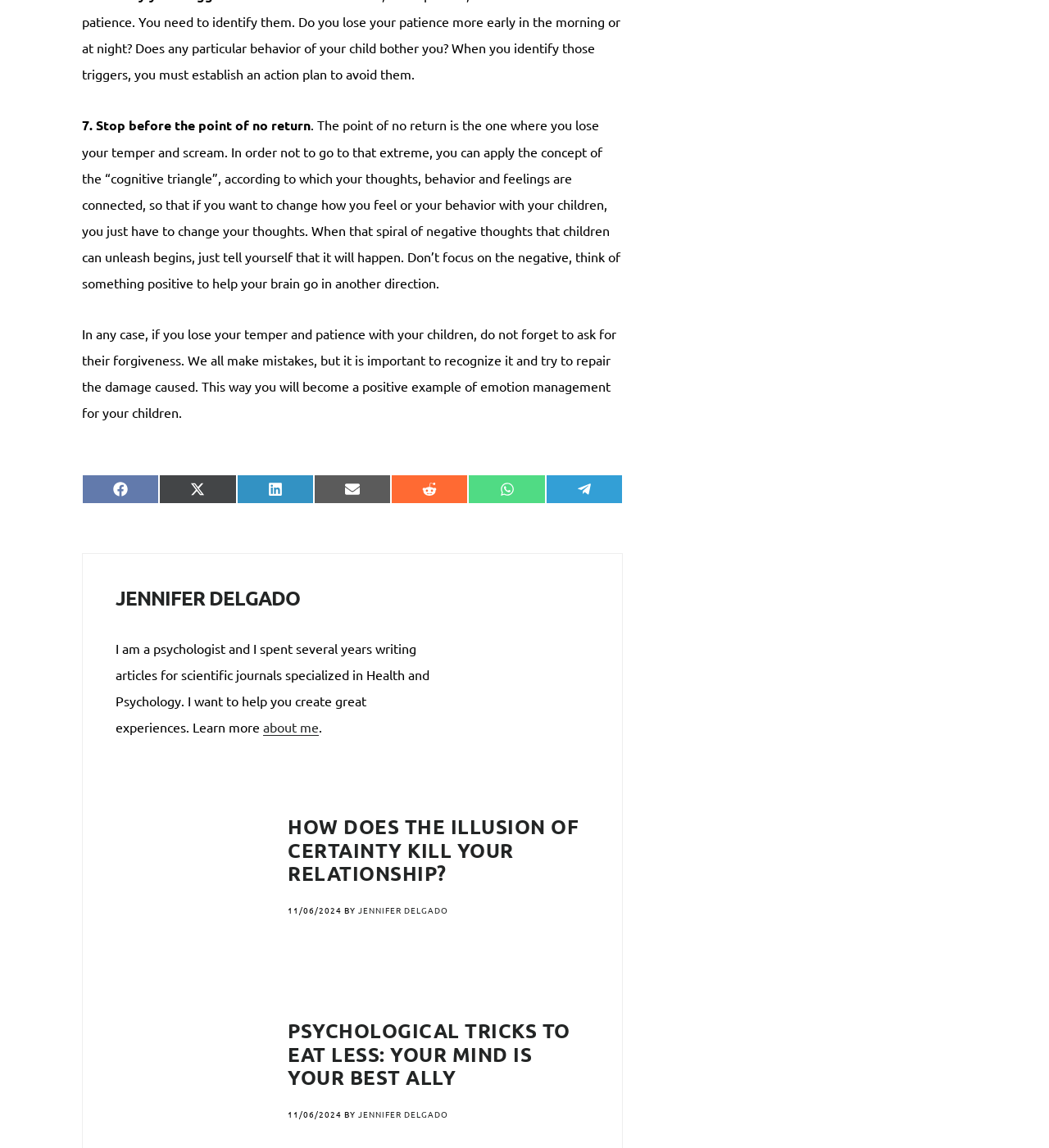Please provide the bounding box coordinates in the format (top-left x, top-left y, bottom-right x, bottom-right y). Remember, all values are floating point numbers between 0 and 1. What is the bounding box coordinate of the region described as: Share on X (Twitter)

[0.152, 0.413, 0.225, 0.439]